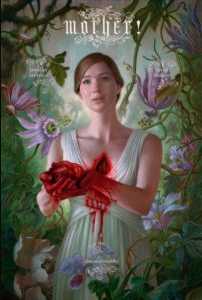What is the woman holding in her hand?
Please analyze the image and answer the question with as much detail as possible.

The caption describes the woman as holding a heart covered in blood, which represents the film's themes of sacrifice, creation, and the complexities of human relationships.